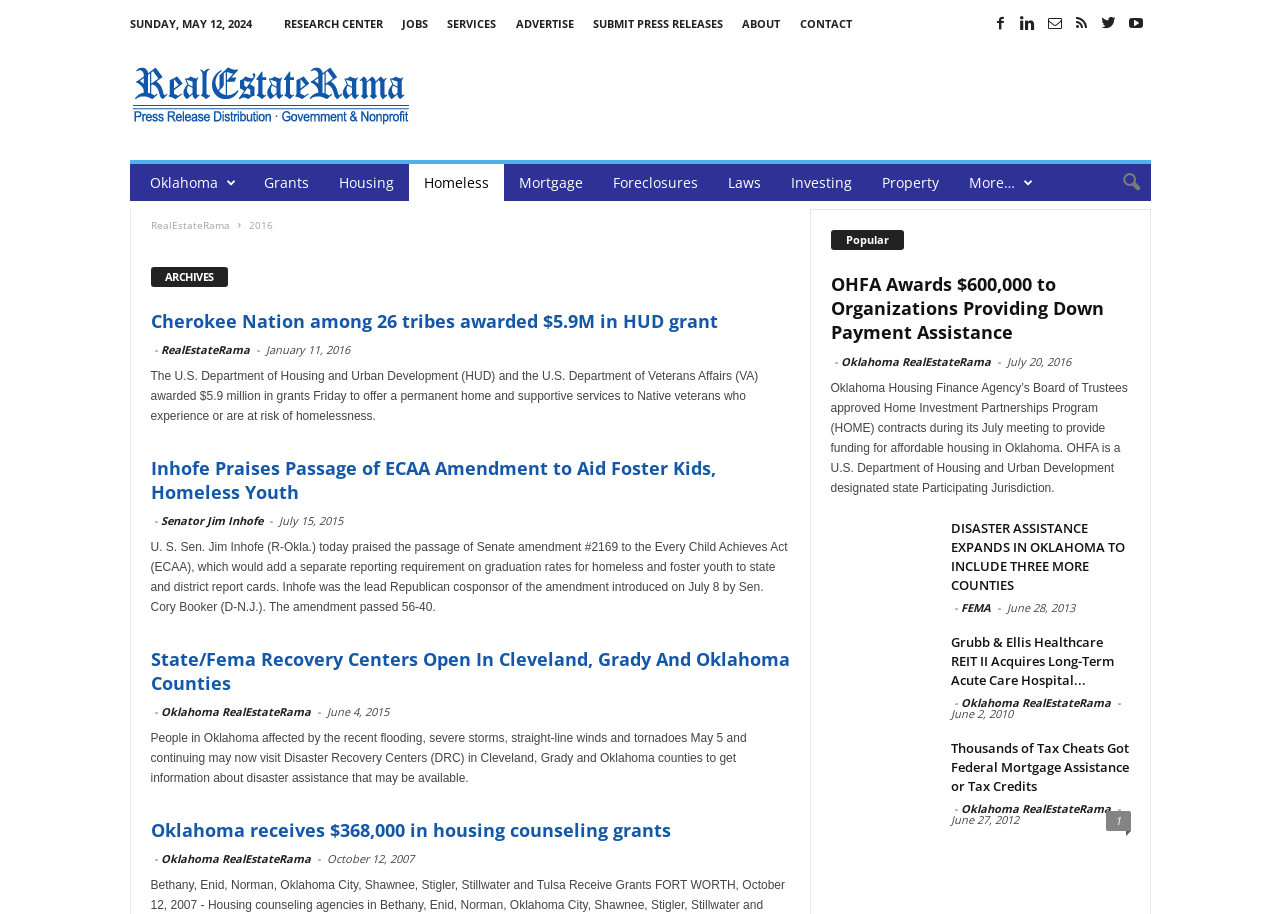Provide the bounding box coordinates of the area you need to click to execute the following instruction: "Click on the 'More…' button".

[0.757, 0.189, 0.793, 0.21]